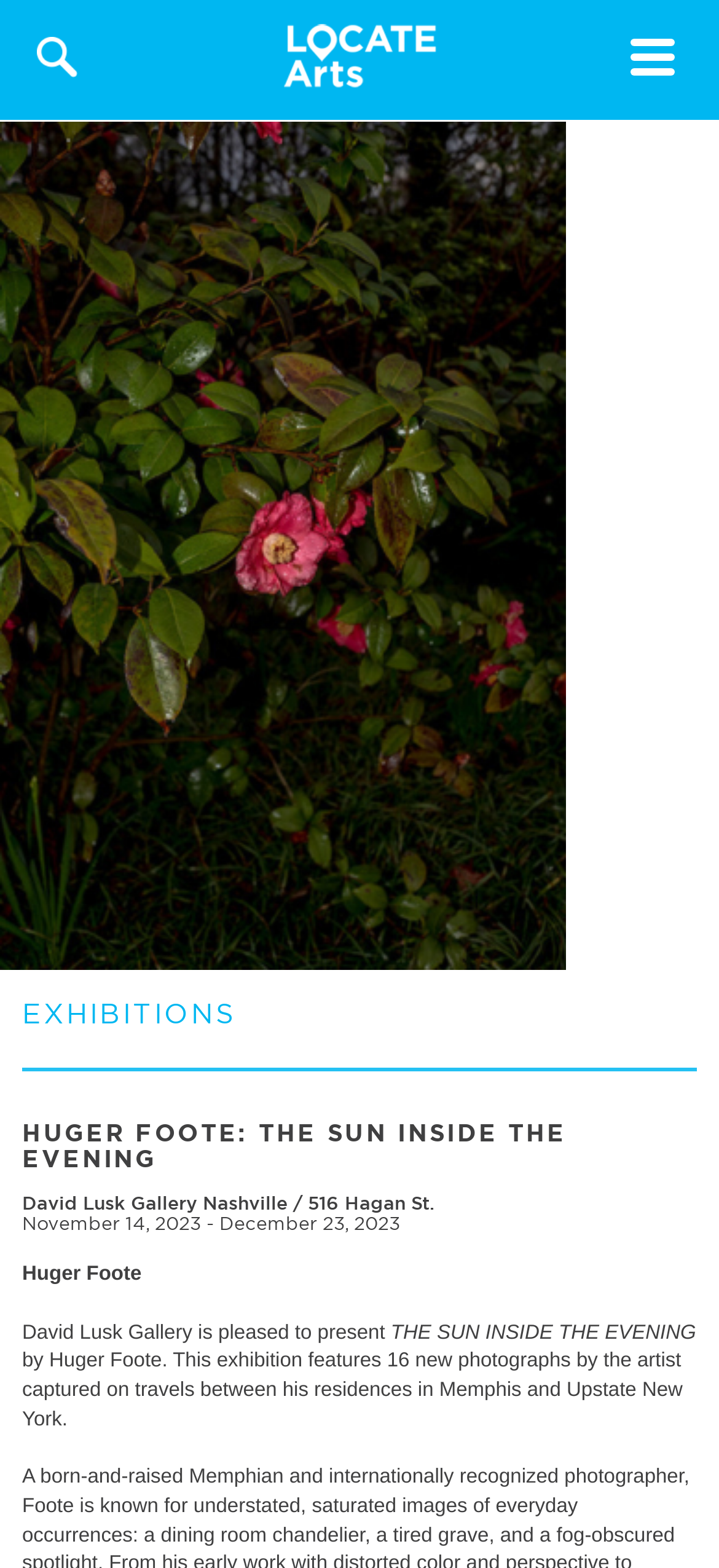Please provide a comprehensive response to the question below by analyzing the image: 
Where is the exhibition taking place?

I found the answer by looking at the heading 'David Lusk Gallery Nashville / 516 Hagan St. November 14, 2023 - December 23, 2023' which suggests that the exhibition is taking place at David Lusk Gallery Nashville.